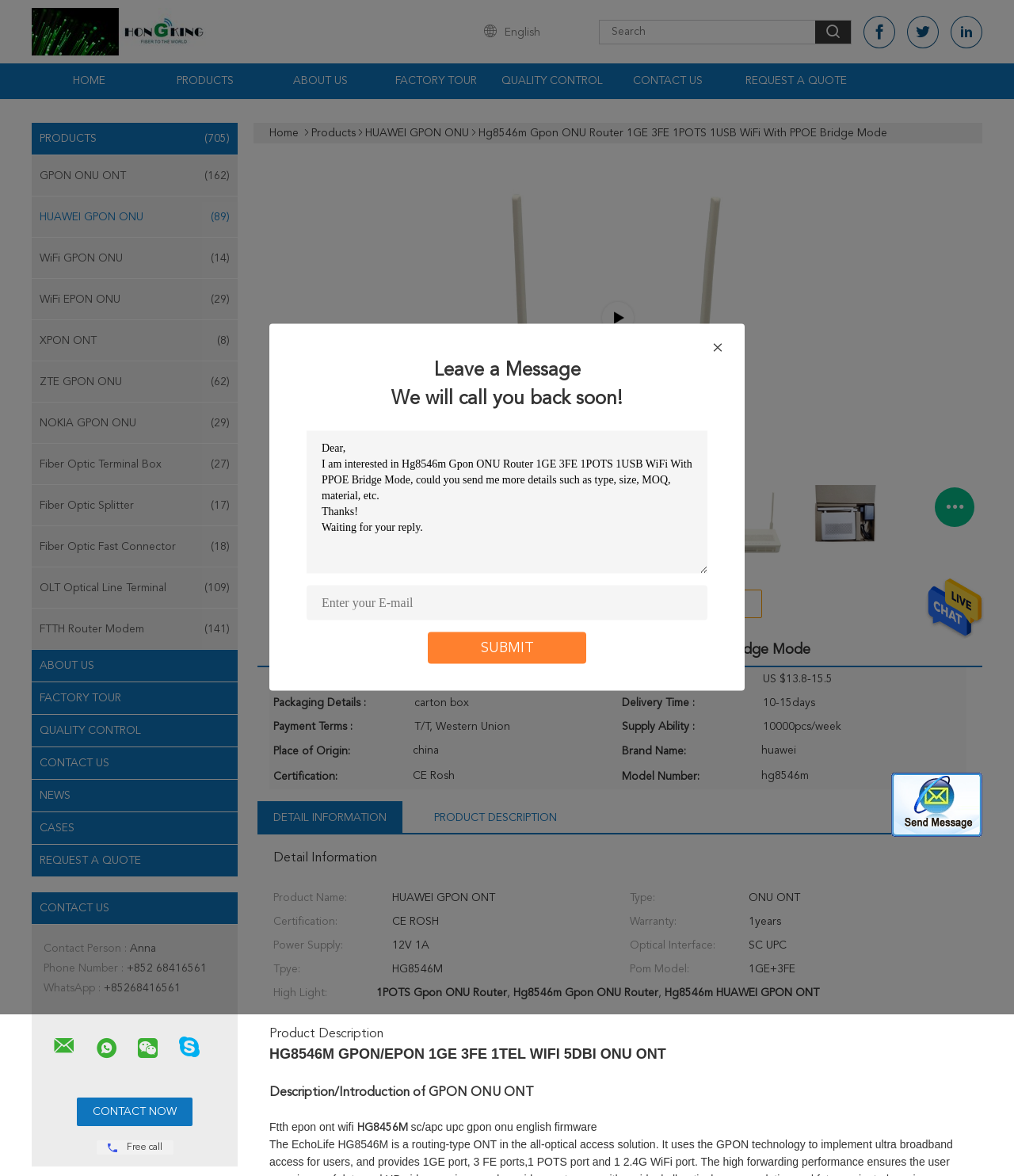Identify the title of the webpage and provide its text content.

Hg8546m Gpon ONU Router 1GE 3FE 1POTS 1USB WiFi With PPOE Bridge Mode